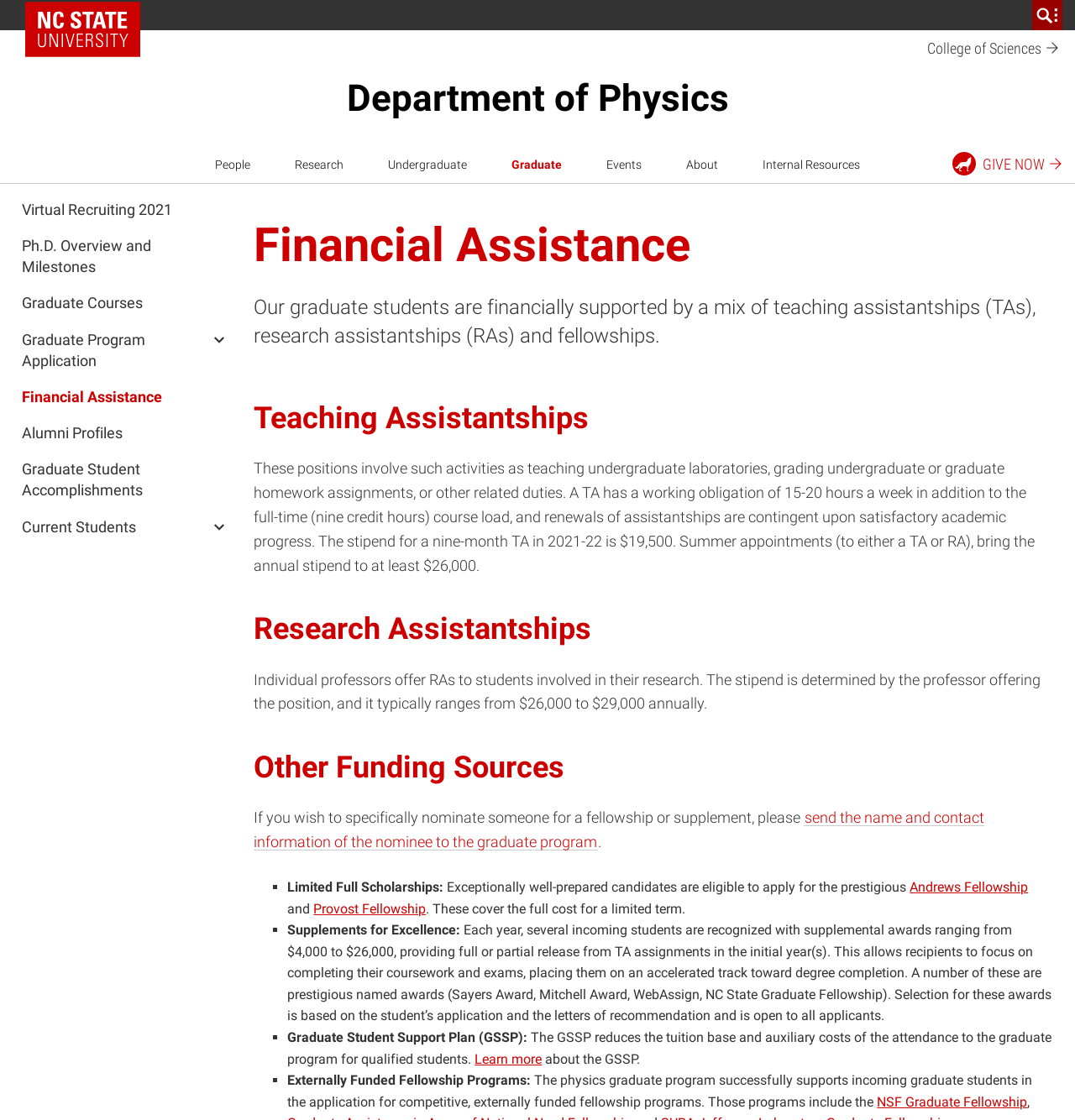Provide a comprehensive description of the webpage.

The webpage is about the Department of Physics at NC State University, specifically focusing on financial assistance for graduate students. At the top, there is a navigation bar with links to the university's home page, college of sciences, and department of physics. Below this, there is a primary navigation menu with links to various sections such as people, research, undergraduate, graduate, events, about, and internal resources.

The main content of the page is divided into sections, each with a heading and descriptive text. The first section is about financial assistance, which explains that graduate students are supported by a mix of teaching assistantships, research assistantships, and fellowships. The following sections provide more details about each of these types of assistance.

There are three sections dedicated to teaching assistantships, research assistantships, and other funding sources, respectively. The teaching assistantships section explains the responsibilities and stipend associated with this type of assistance. The research assistantships section describes how individual professors offer these positions and the stipend ranges. The other funding sources section mentions the possibility of nominating someone for a fellowship or supplement.

The page also lists various types of funding opportunities, including limited full scholarships, supplements for excellence, the graduate student support plan, and externally funded fellowship programs. Each of these sections provides more information about the specific opportunity, including eligibility and benefits.

Throughout the page, there are links to additional resources, such as the Andrews Fellowship and Provost Fellowship, as well as a link to learn more about the Graduate Student Support Plan. There are also images and icons scattered throughout the page, including a search icon in the top-right corner and images next to some of the links.